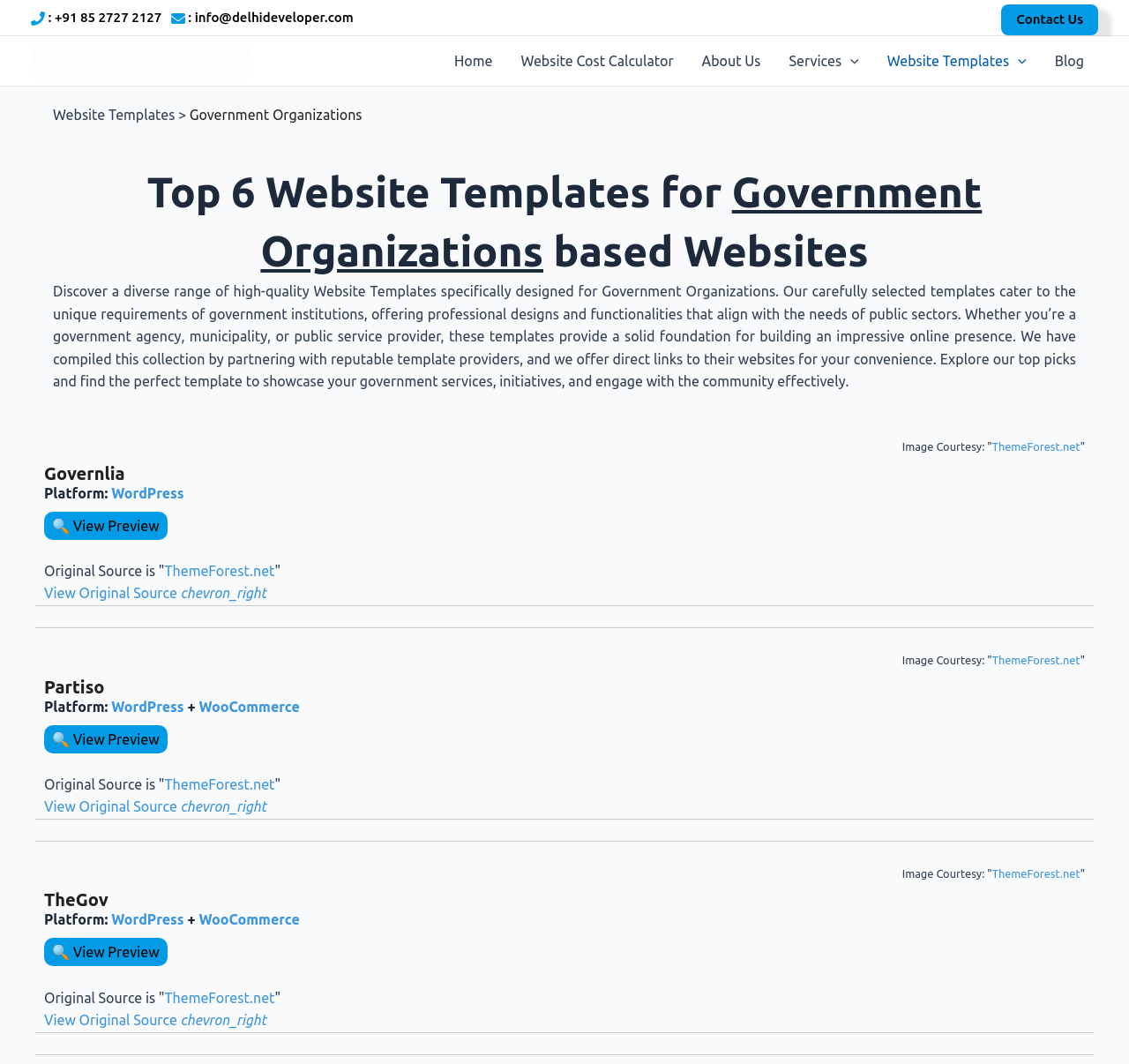How many navigation menu items are there?
Please provide a single word or phrase as your answer based on the image.

6